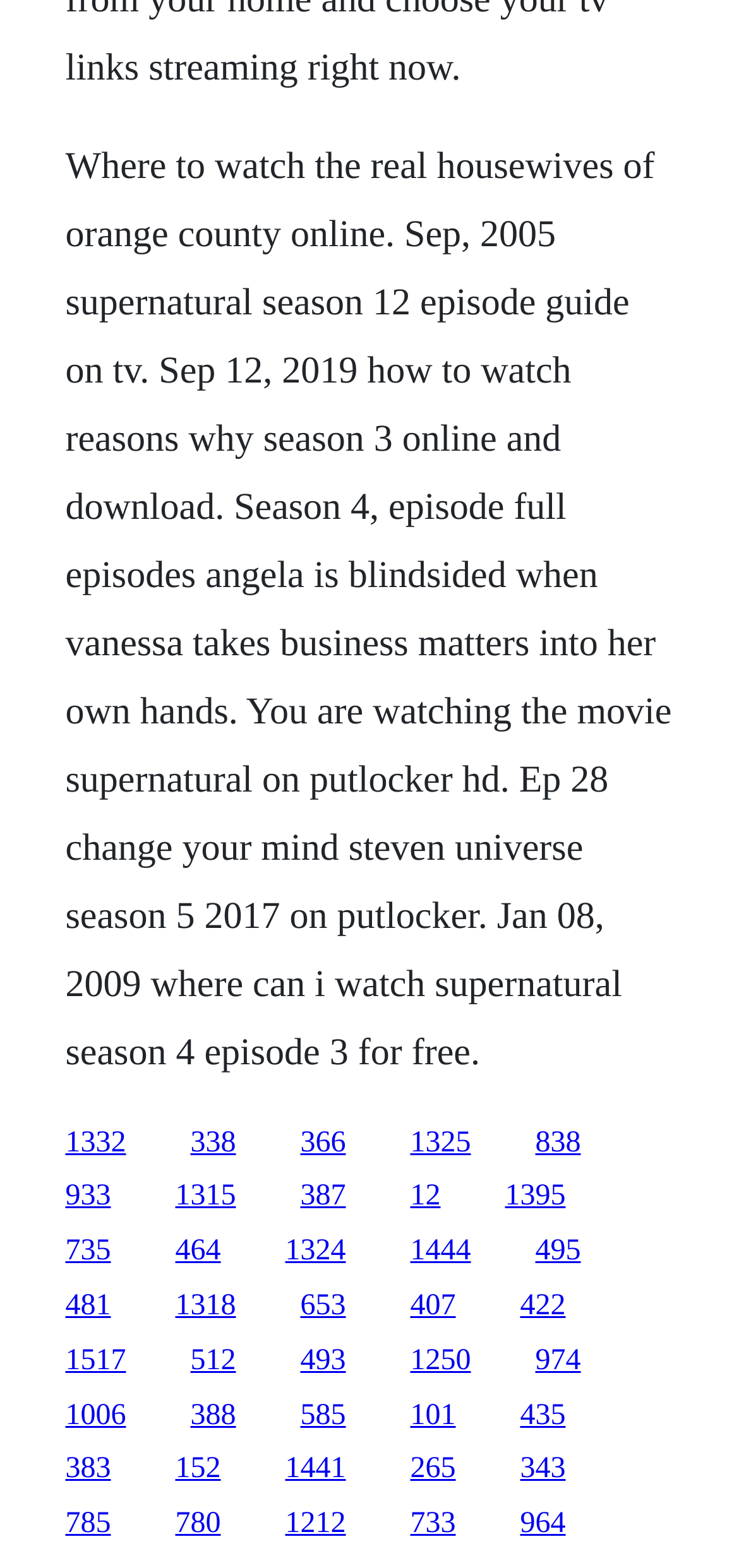Identify the bounding box coordinates of the section that should be clicked to achieve the task described: "Go to the webpage for Supernatural Season 4 Episode 3".

[0.724, 0.718, 0.786, 0.739]